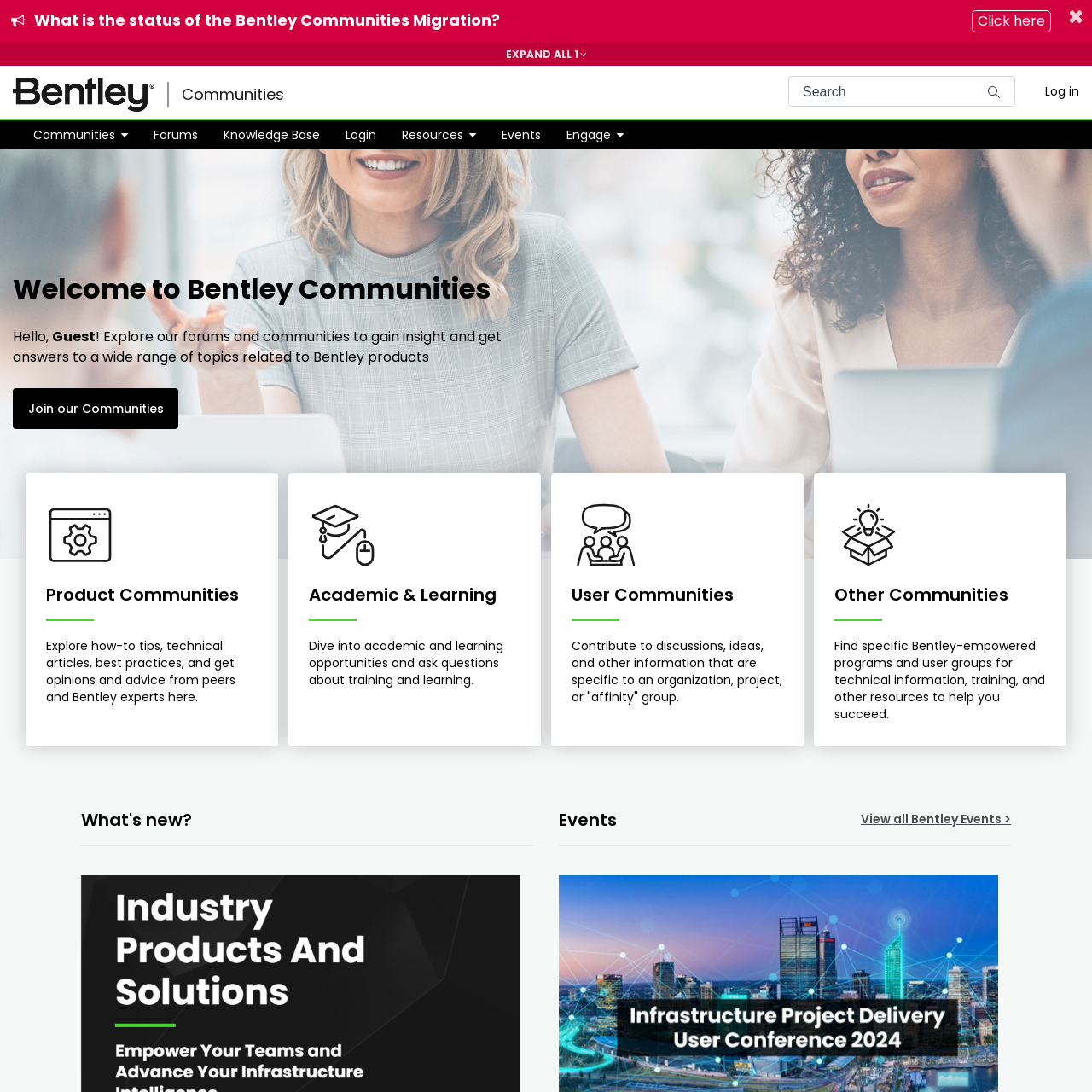Determine the bounding box coordinates of the section I need to click to execute the following instruction: "Click on 'What is the status of the Bentley Communities Migration?'". Provide the coordinates as four float numbers between 0 and 1, i.e., [left, top, right, bottom].

[0.0, 0.0, 0.874, 0.039]